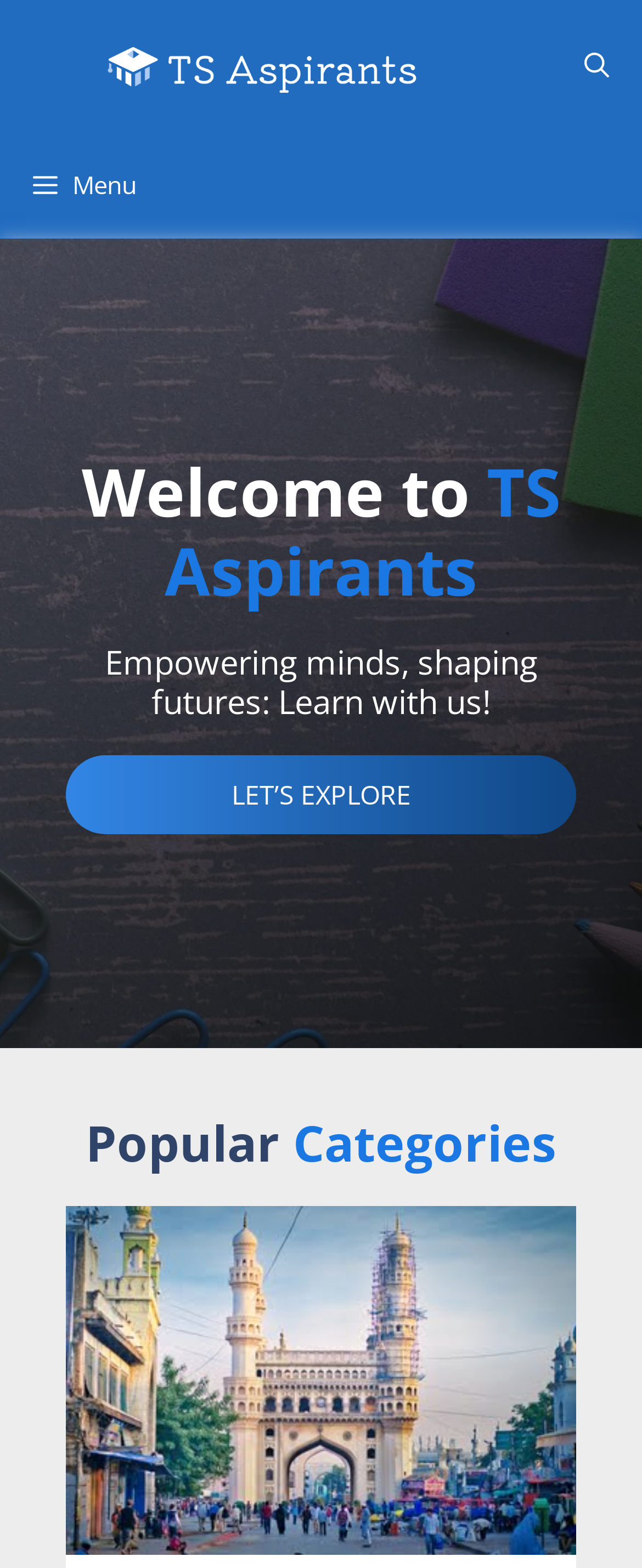Find and generate the main title of the webpage.

Welcome to TS Aspirants